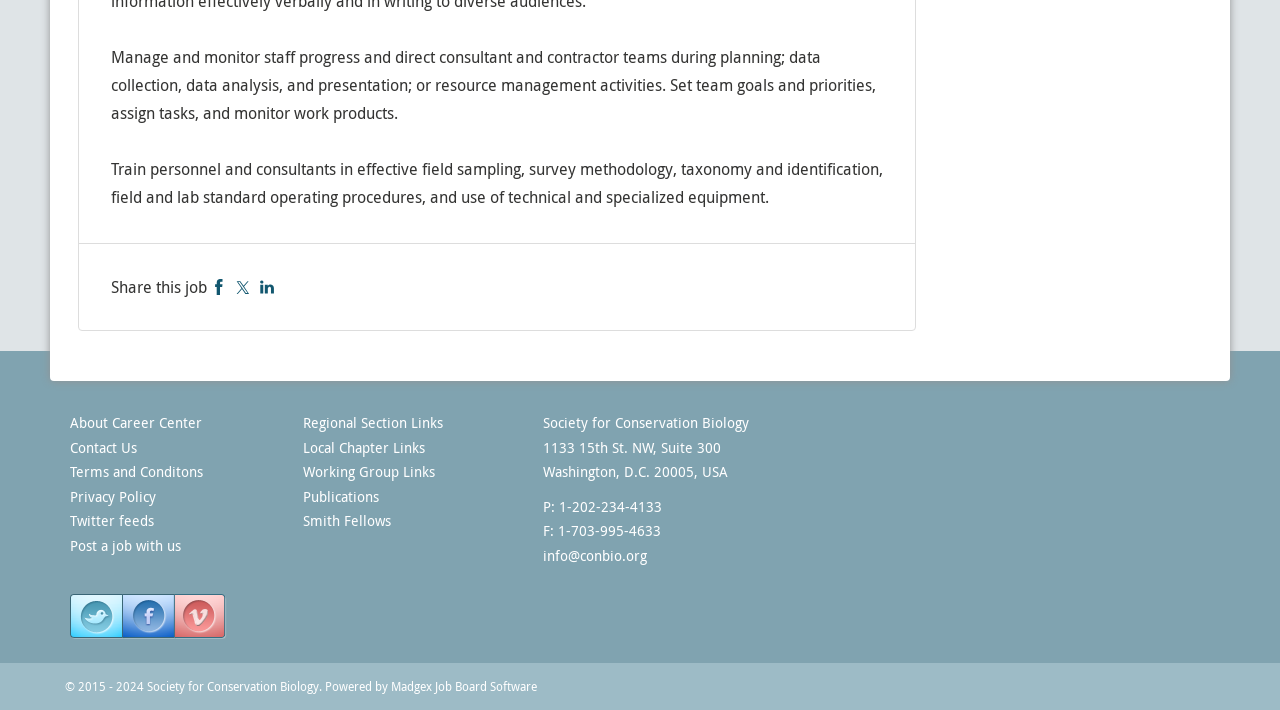Using the description: "Post a job with us", identify the bounding box of the corresponding UI element in the screenshot.

[0.055, 0.756, 0.141, 0.782]